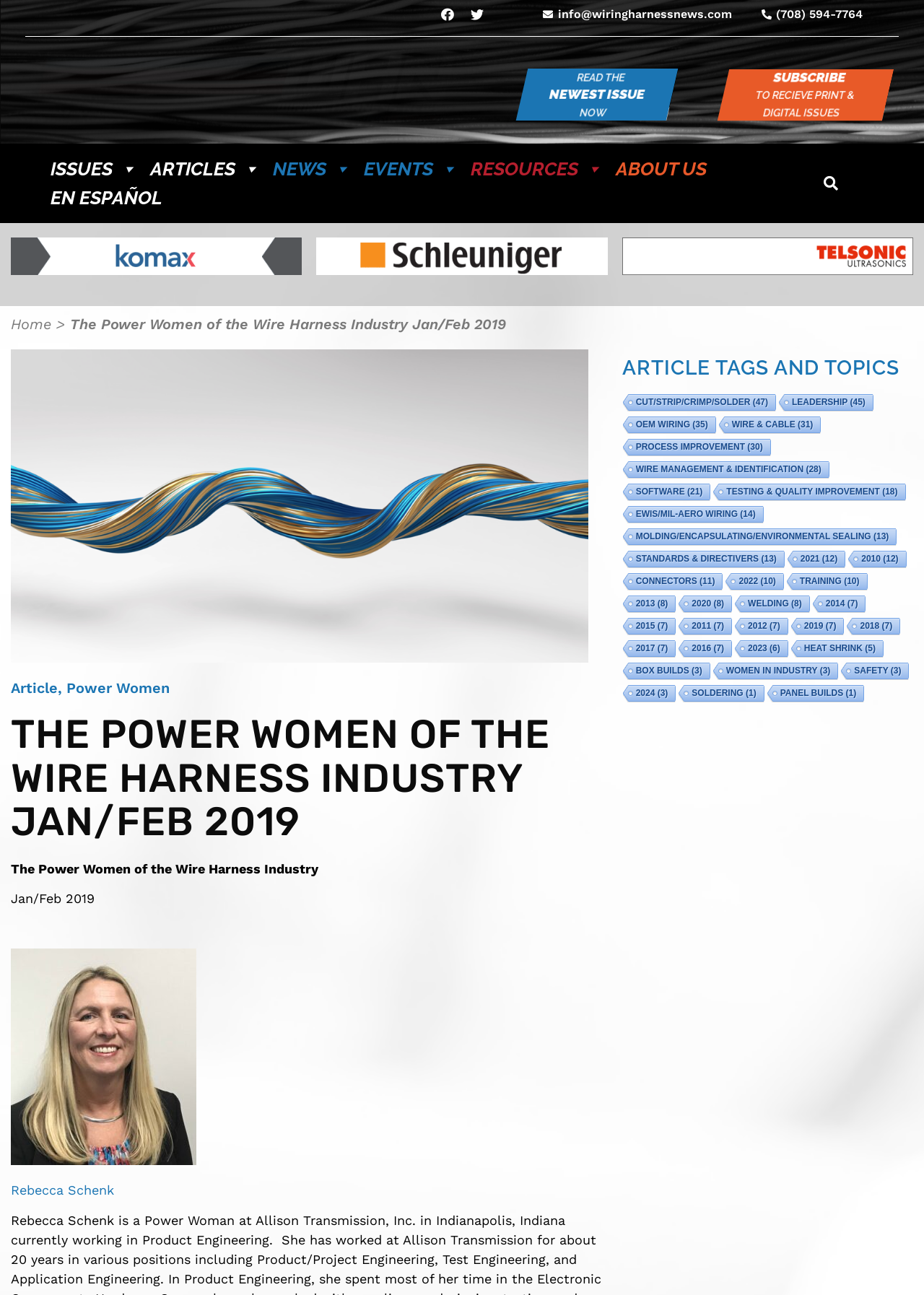What is the name of the Power Woman featured in this article?
Using the information presented in the image, please offer a detailed response to the question.

I found the name of the Power Woman by reading the article title and the text below it, which mentions 'Rebecca Schenk is a Power Woman at Allison Transmission, Inc. in Indianapolis, Indiana currently working in Product Engineering.'.